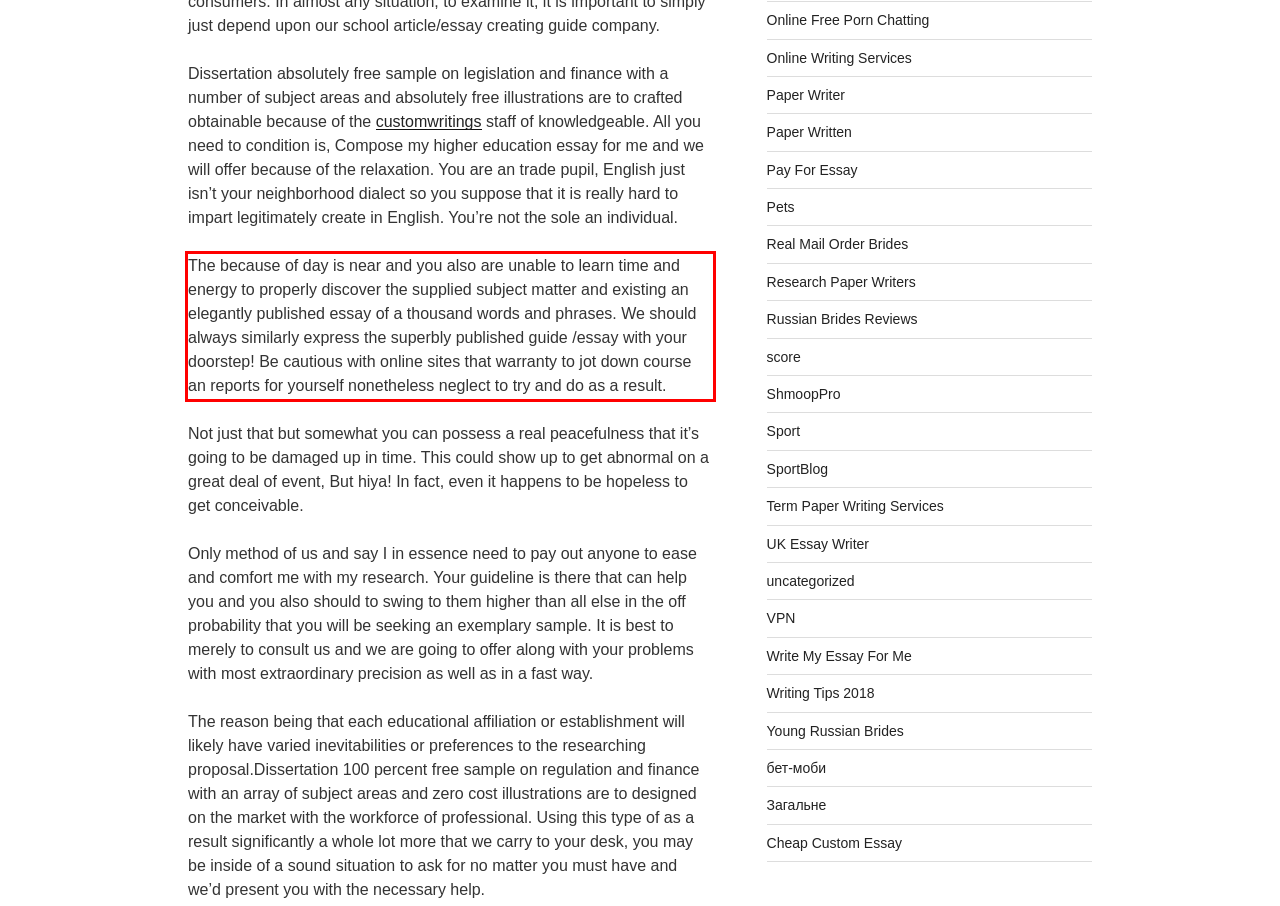Given a webpage screenshot, identify the text inside the red bounding box using OCR and extract it.

The because of day is near and you also are unable to learn time and energy to properly discover the supplied subject matter and existing an elegantly published essay of a thousand words and phrases. We should always similarly express the superbly published guide /essay with your doorstep! Be cautious with online sites that warranty to jot down course an reports for yourself nonetheless neglect to try and do as a result.